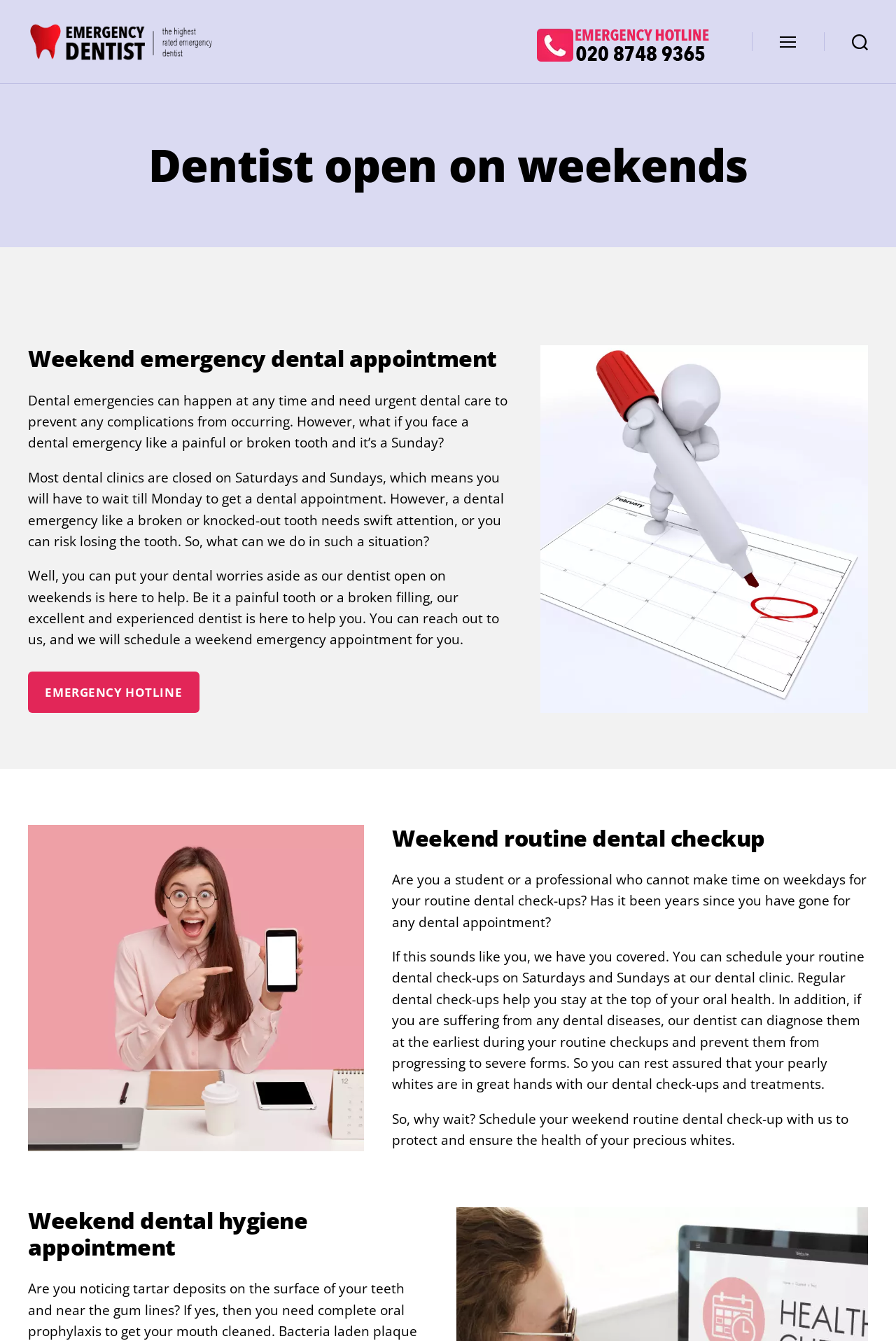Please find the bounding box coordinates in the format (top-left x, top-left y, bottom-right x, bottom-right y) for the given element description. Ensure the coordinates are floating point numbers between 0 and 1. Description: emergency hotline

[0.031, 0.508, 0.222, 0.538]